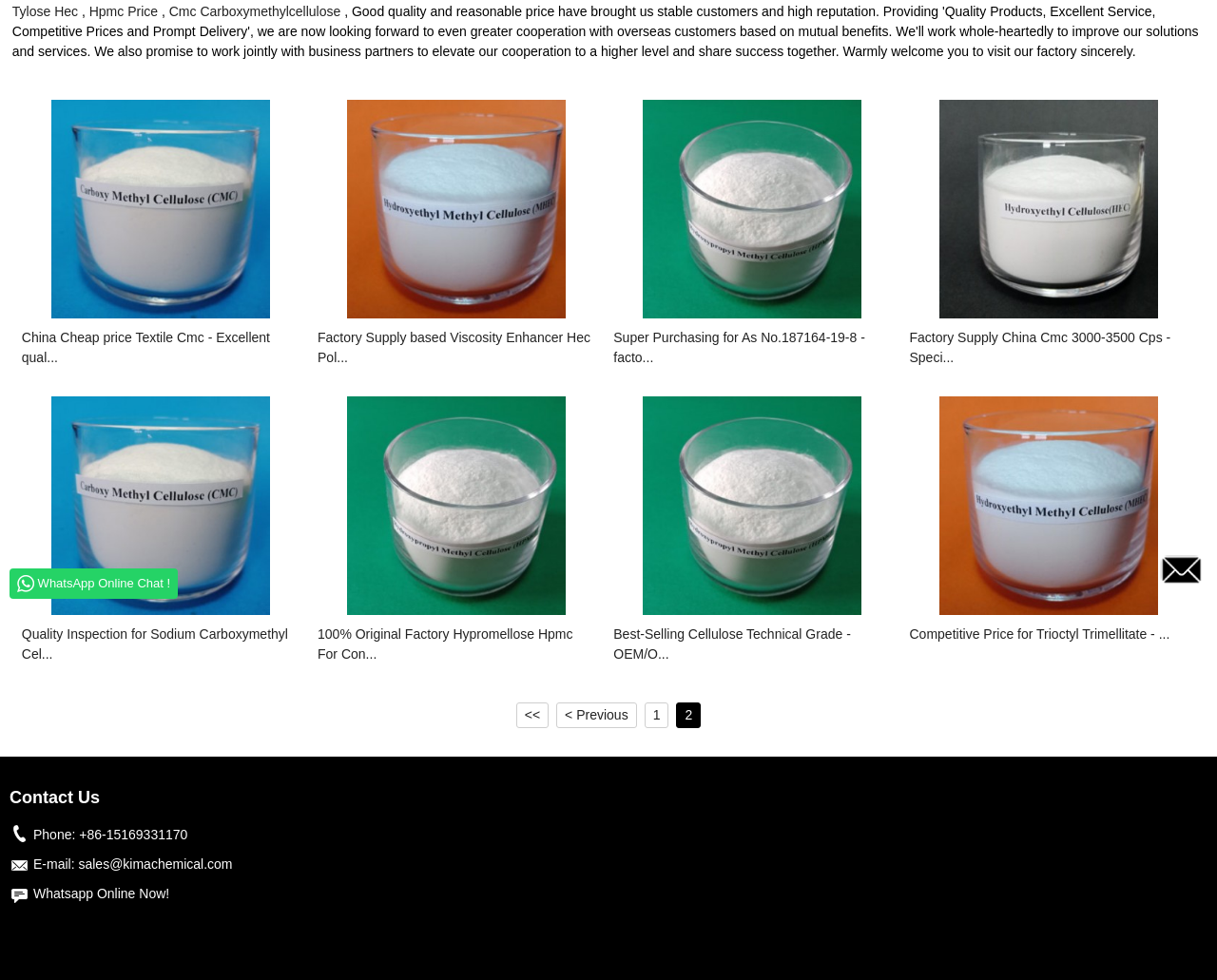Using the description "parent_node: HomeMhec Price", locate and provide the bounding box of the UI element.

[0.954, 0.567, 0.988, 0.596]